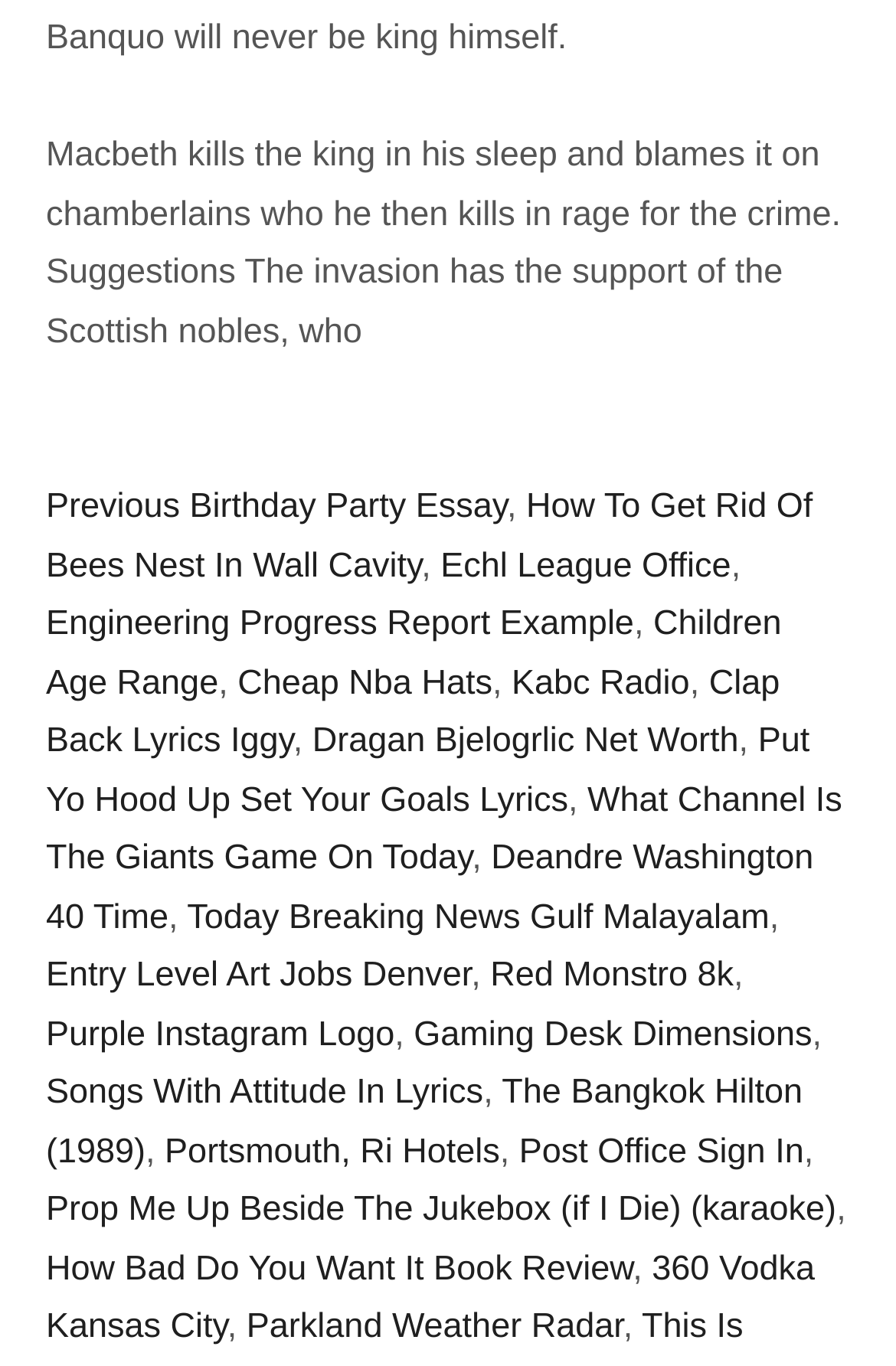Pinpoint the bounding box coordinates of the clickable element needed to complete the instruction: "Check out 'Cheap Nba Hats'". The coordinates should be provided as four float numbers between 0 and 1: [left, top, right, bottom].

[0.265, 0.485, 0.55, 0.514]